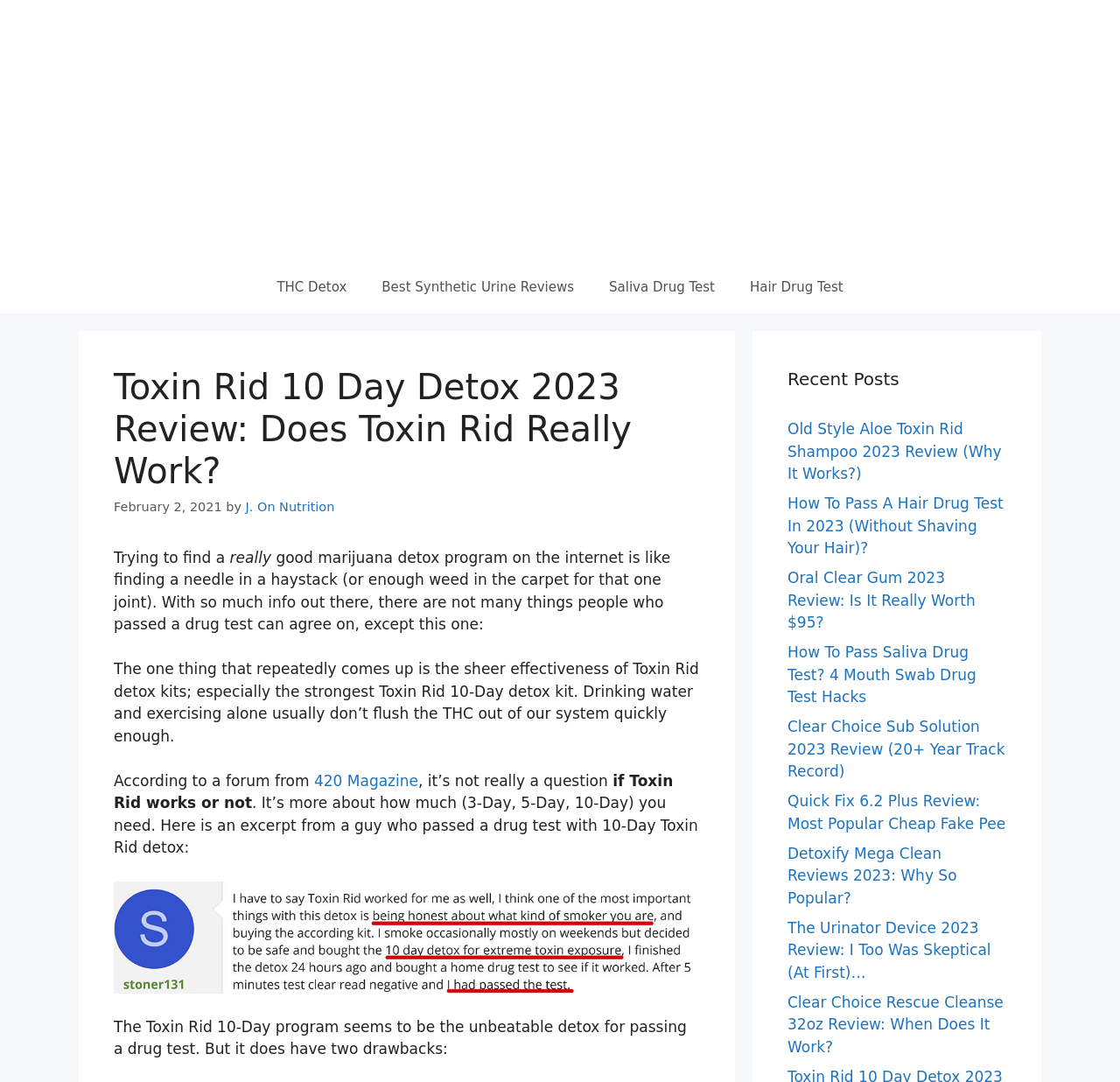What is the purpose of the Toxin Rid detox kit?
Provide a short answer using one word or a brief phrase based on the image.

Passing drug tests